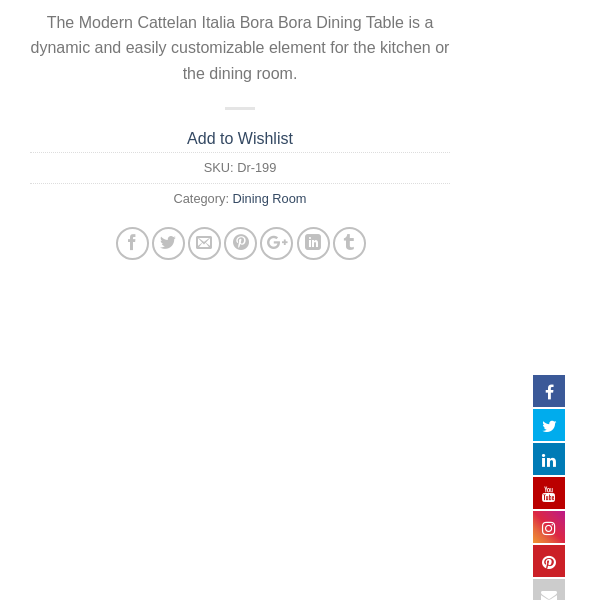Give an in-depth description of the image.

This image showcases the Modern Cattelan Italia Bora Bora Dining Table, a versatile and elegantly designed piece ideal for both kitchens and dining rooms. The table is highlighted in a well-composed setting, emphasizing its smooth lines and dynamic aesthetic. Accompanying the image is a brief description emphasizing its customizable nature and modern appeal, making it a perfect fit for various decor styles. Below the image, options to add the table to a wishlist and details such as SKU: Dr-199 and the category "Dining Room" are presented, inviting viewers to consider this attractive furniture piece for their own spaces.